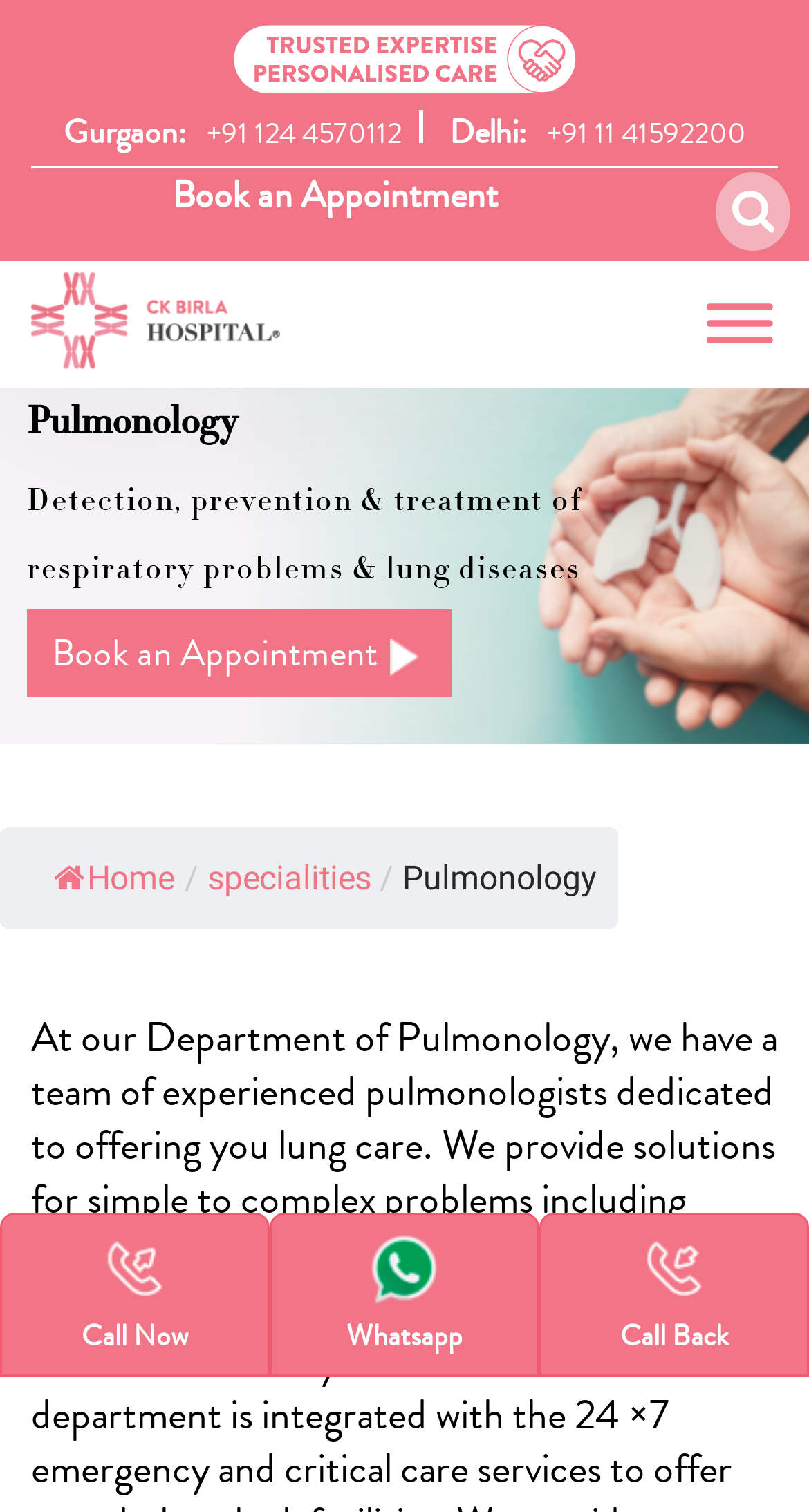Determine the bounding box coordinates of the element that should be clicked to execute the following command: "Contact the hospital via WhatsApp".

[0.333, 0.802, 0.667, 0.91]